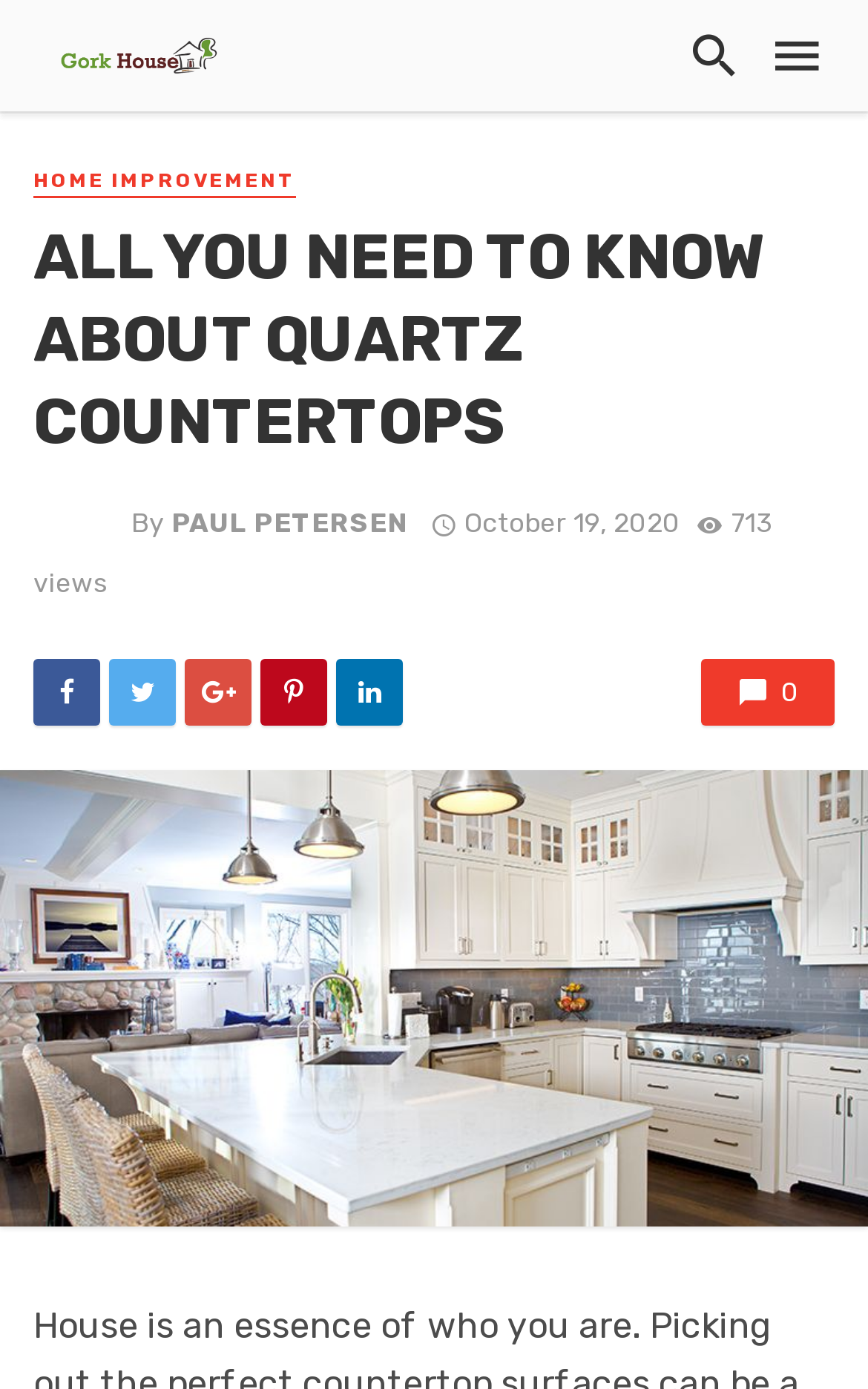Given the element description, predict the bounding box coordinates in the format (top-left x, top-left y, bottom-right x, bottom-right y). Make sure all values are between 0 and 1. Here is the element description: Search

[0.779, 0.0, 0.867, 0.08]